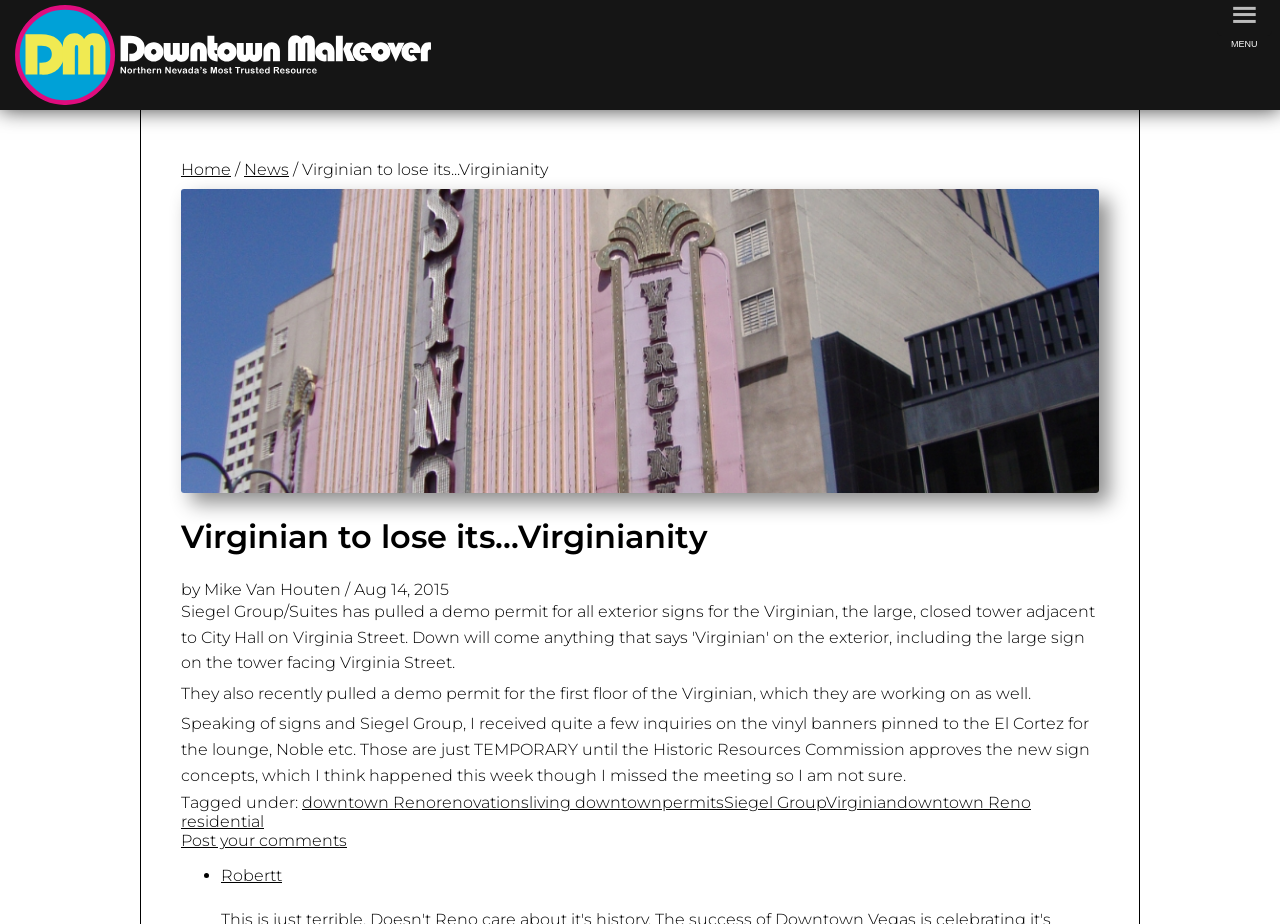Given the description "Robertt", provide the bounding box coordinates of the corresponding UI element.

[0.173, 0.937, 0.22, 0.958]